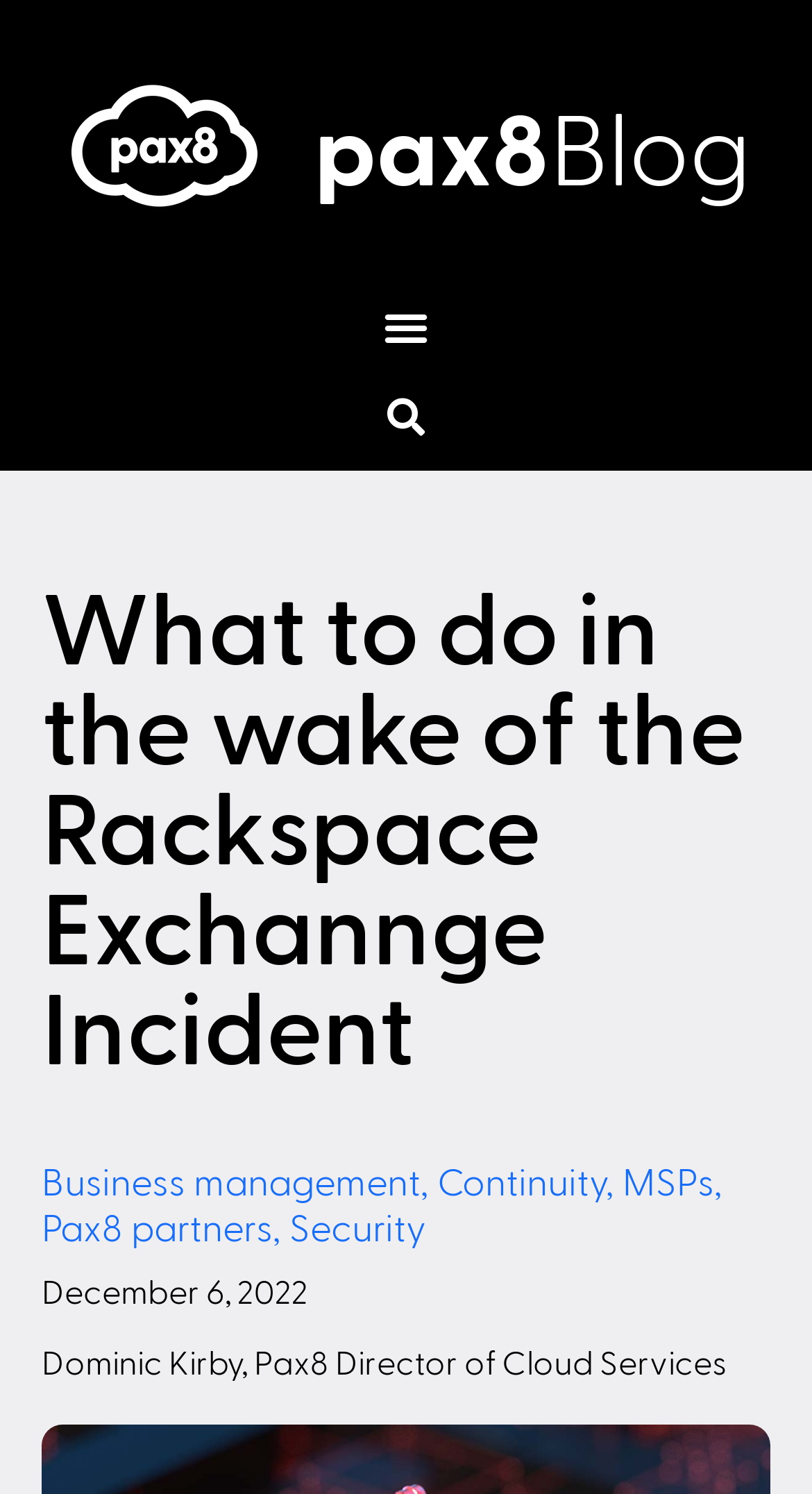Identify the bounding box coordinates for the UI element described as follows: MSPs. Use the format (top-left x, top-left y, bottom-right x, bottom-right y) and ensure all values are floating point numbers between 0 and 1.

[0.767, 0.775, 0.879, 0.804]